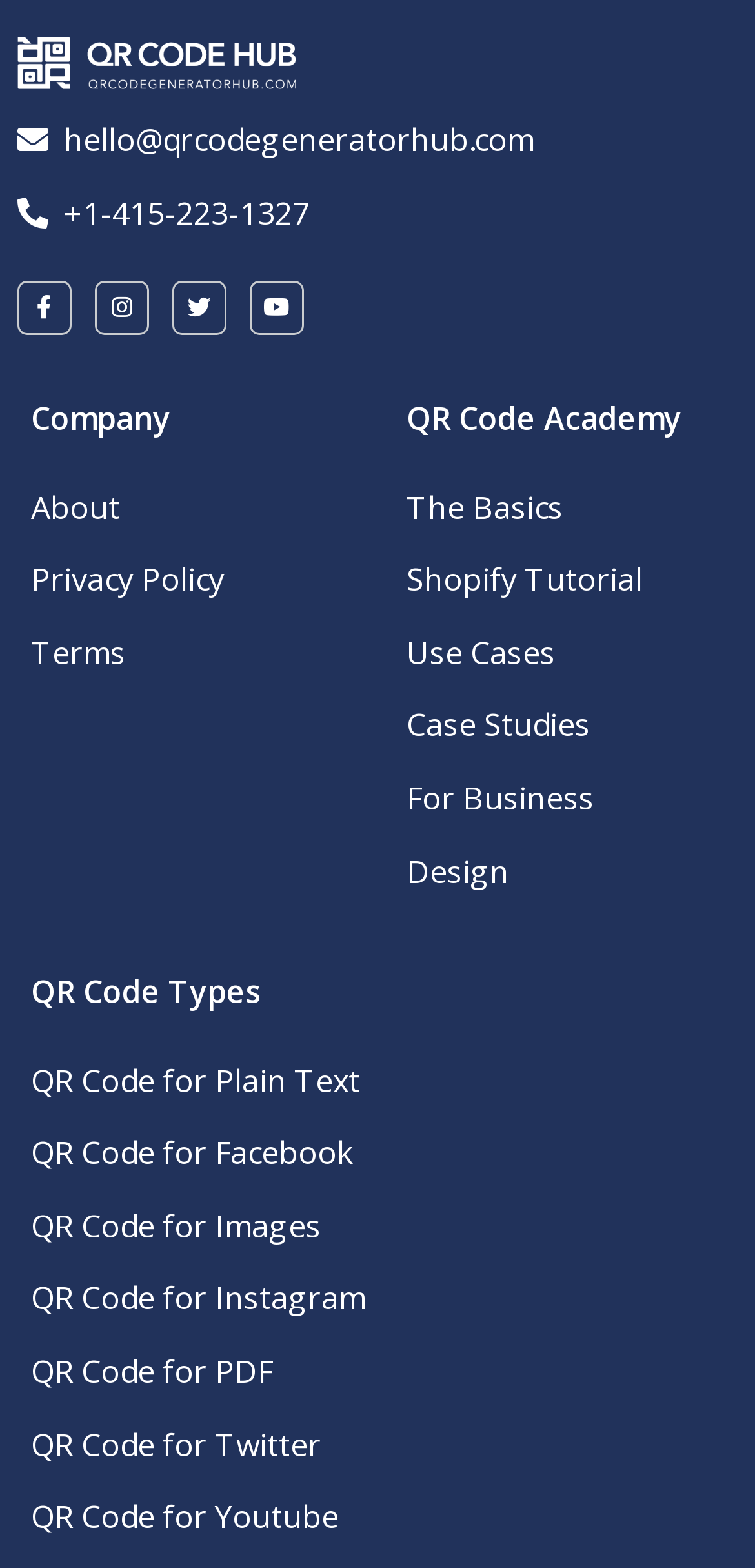Identify the bounding box coordinates of the part that should be clicked to carry out this instruction: "contact via email".

[0.023, 0.067, 0.977, 0.113]